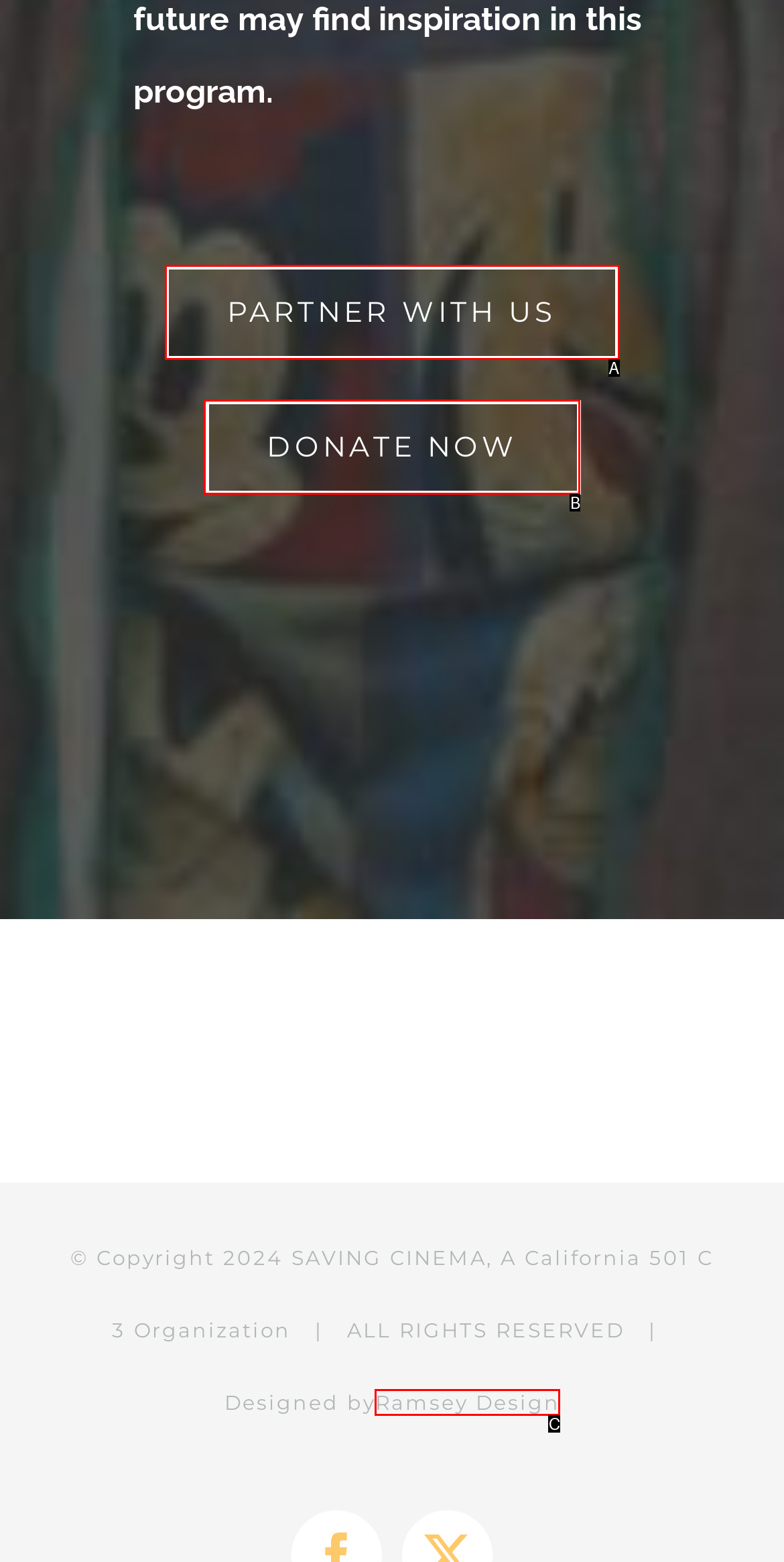Find the HTML element that matches the description: DONATE NOW
Respond with the corresponding letter from the choices provided.

B